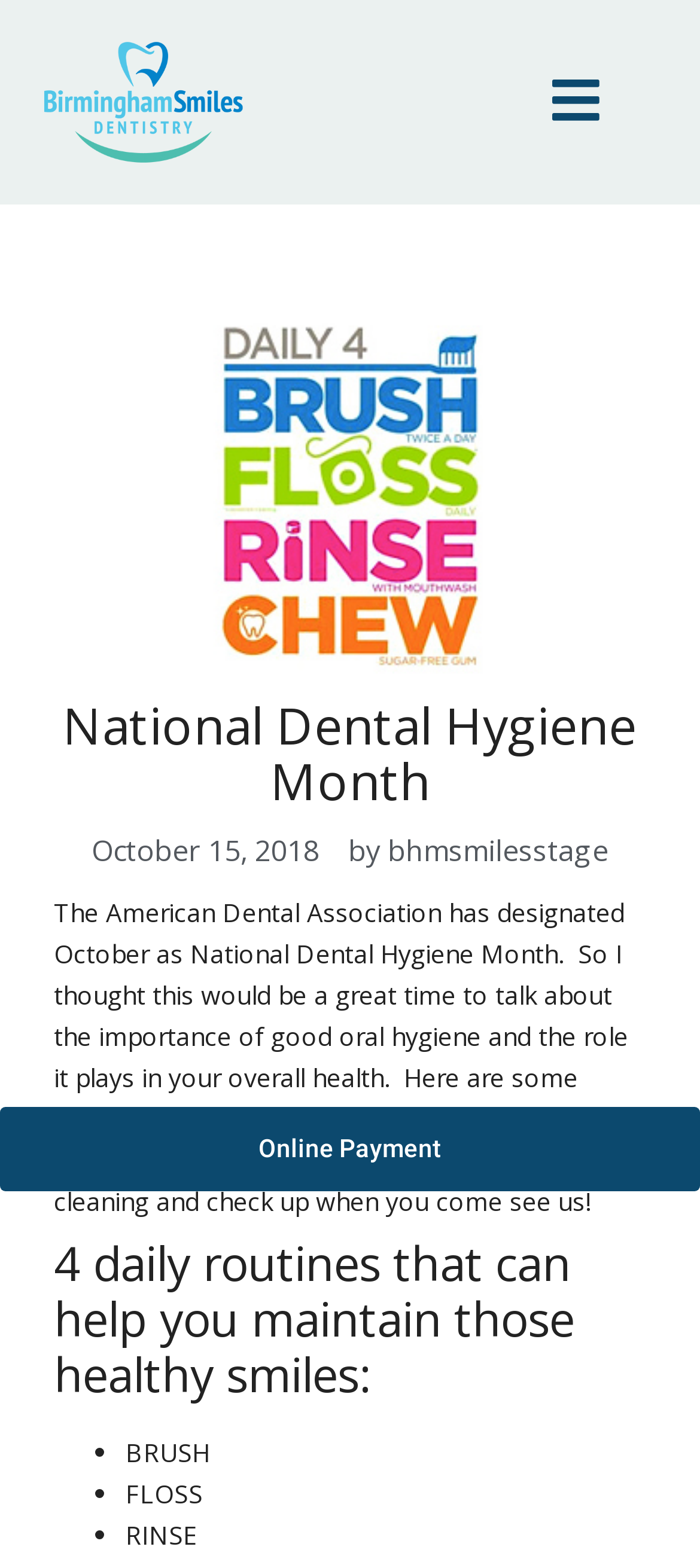Answer the question in one word or a short phrase:
How many daily routines are mentioned for maintaining healthy smiles?

4